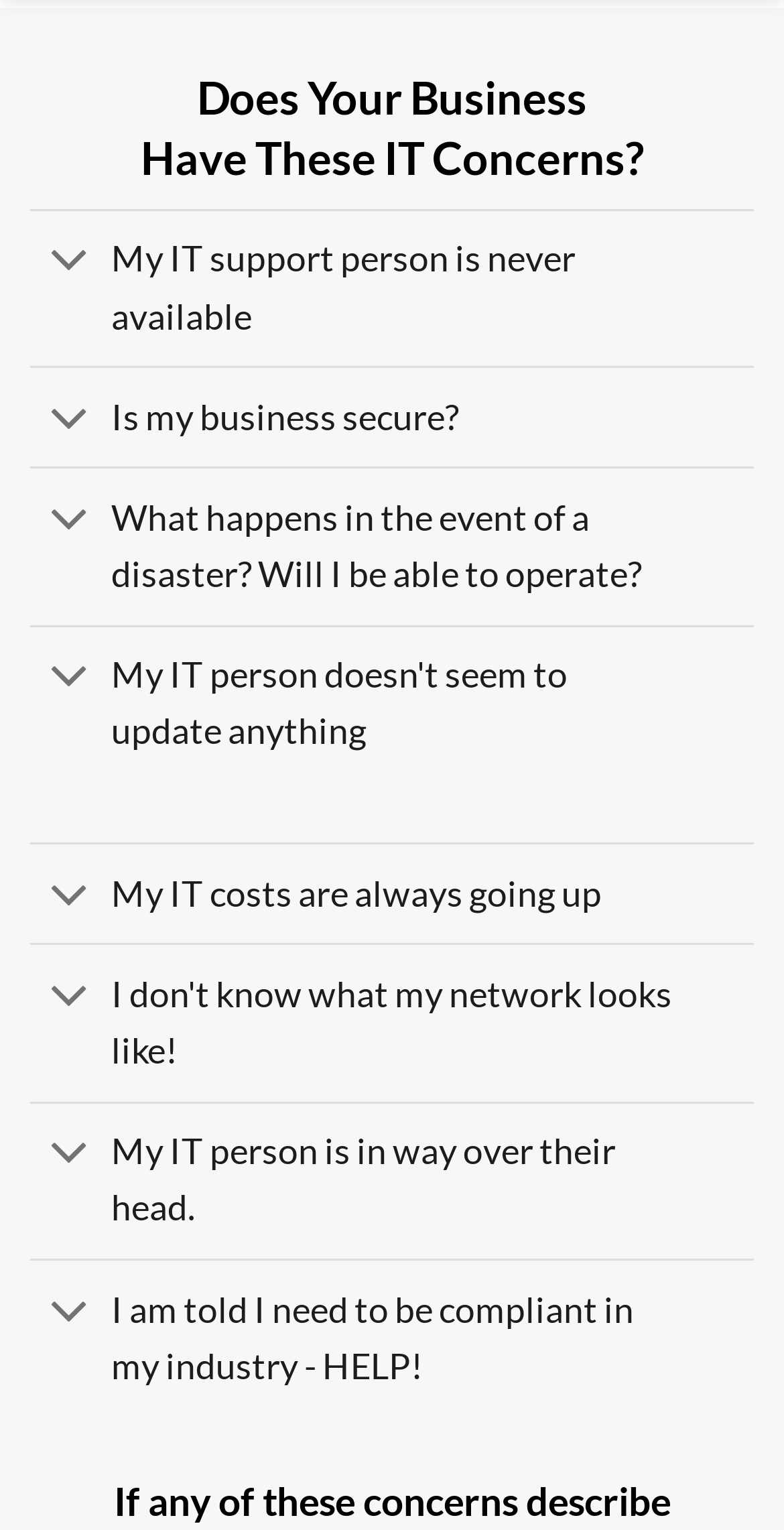What happens when you toggle an IT concern?
Please use the image to provide a one-word or short phrase answer.

Accordion expands